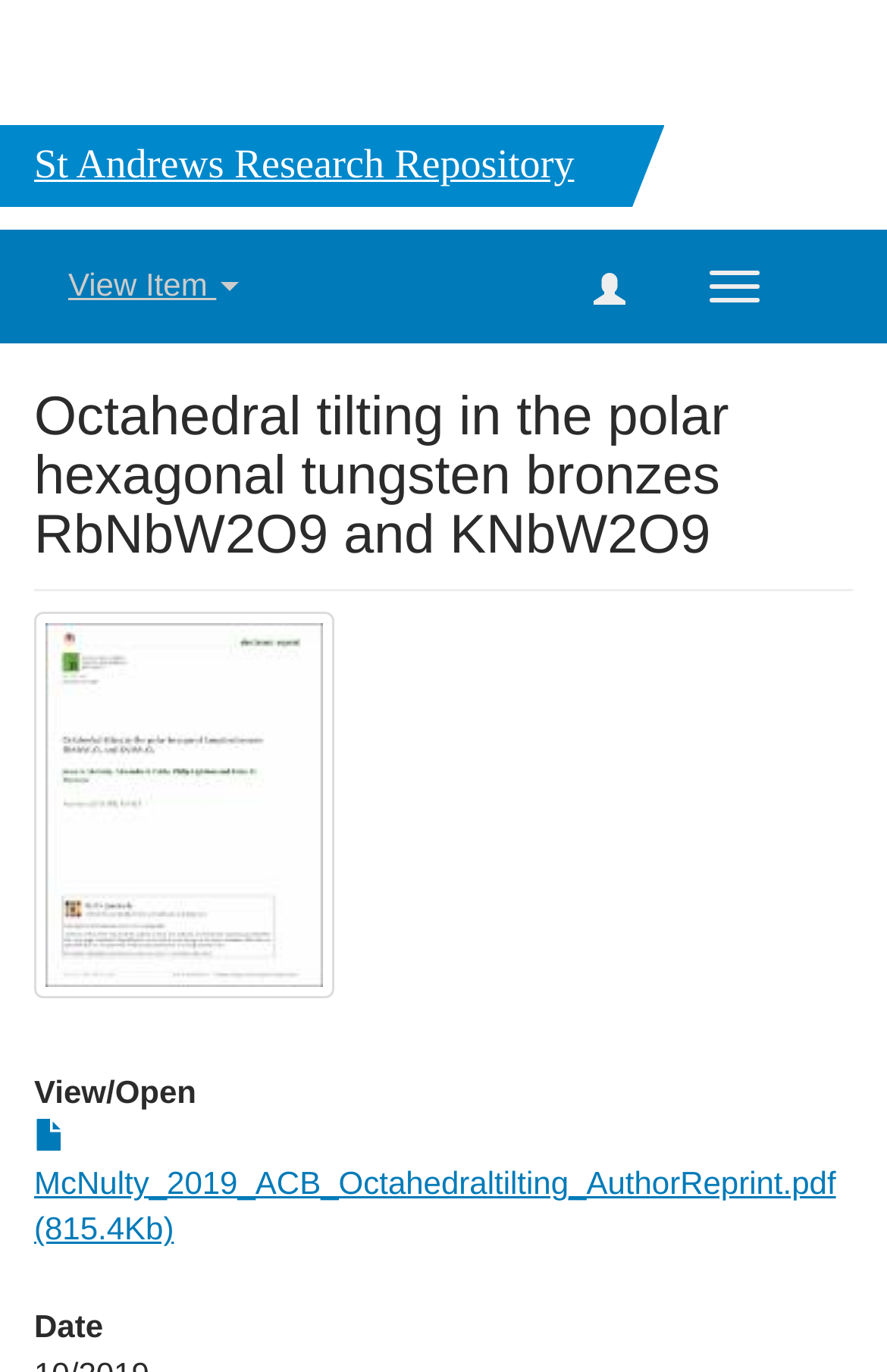Create an in-depth description of the webpage, covering main sections.

The webpage is about a research article titled "Octahedral tilting in the polar hexagonal tungsten bronzes RbNbW2O9 and KNbW2O9". At the top, there is a heading that reads "St Andrews Research Repository". Below this heading, there are two buttons, one for toggling navigation and another without a label. 

To the left of these buttons, there is a button labeled "View Item". Below this button, there is a heading with the same title as the webpage. 

On the left side of the page, there is a thumbnail image with a link labeled "Thumbnail". Below the thumbnail, there is a heading that reads "View/ Open". Under this heading, there is a link to a PDF file titled "McNulty_2019_ACB_Octahedraltilting_AuthorReprint.pdf" with a file size of 815.4Kb. 

At the bottom of the page, there is a heading that reads "Date".